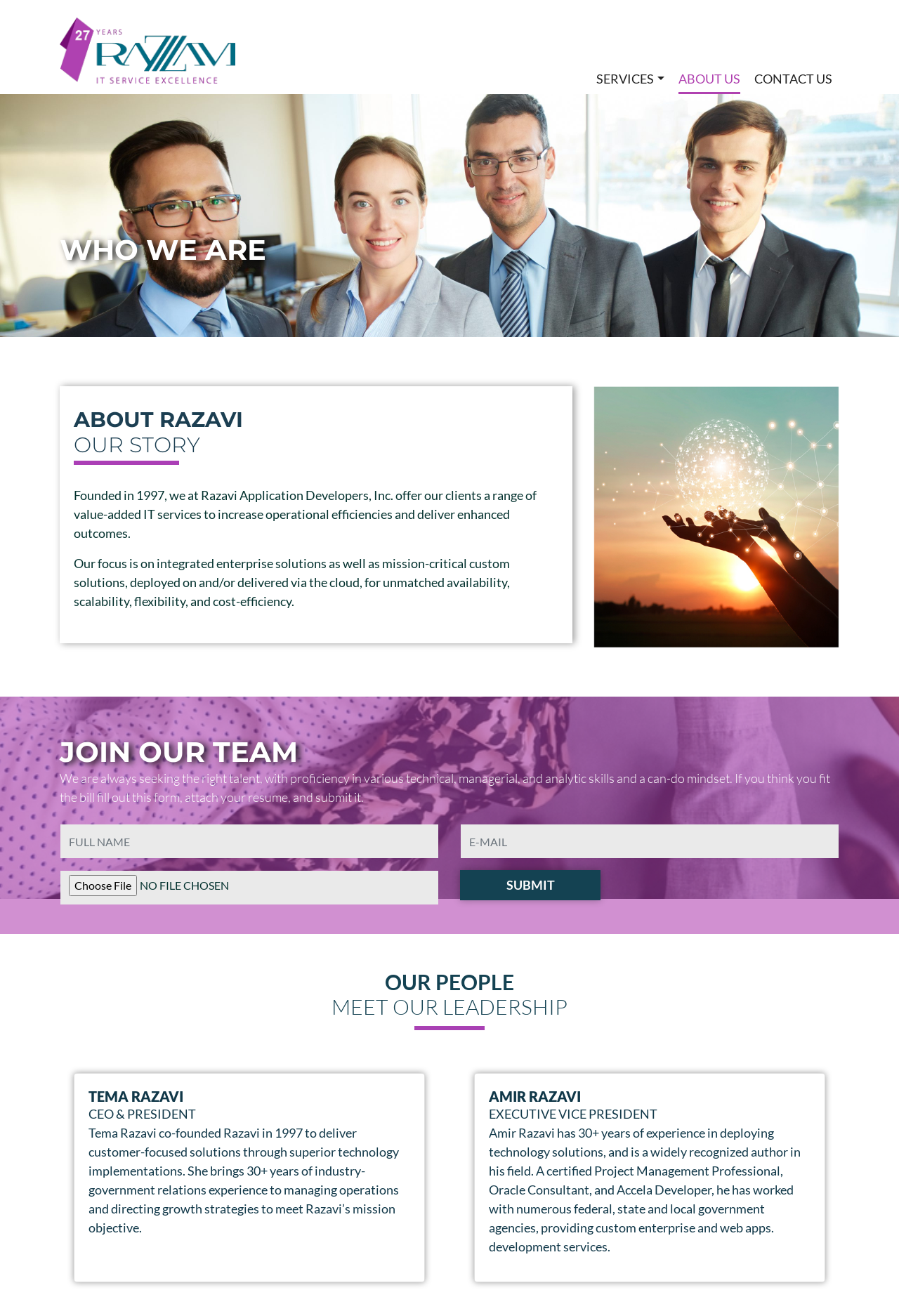How many leadership members are introduced on this page?
From the details in the image, answer the question comprehensively.

By scanning the webpage, we can find two headings 'TEMA RAZAVI' and 'AMIR RAZAVI' which introduce two leadership members of the company.